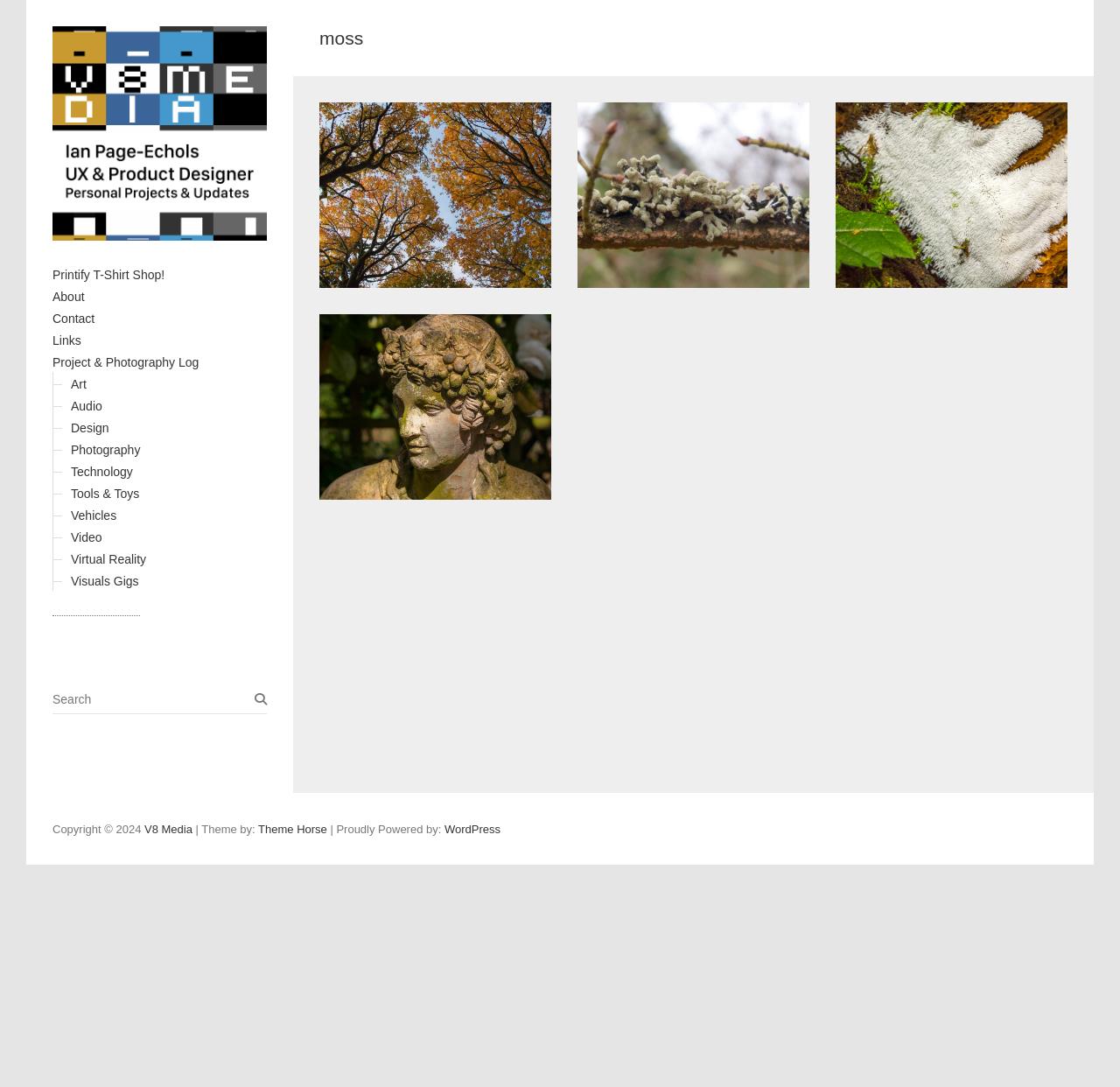Determine the bounding box for the HTML element described here: "About". The coordinates should be given as [left, top, right, bottom] with each number being a float between 0 and 1.

[0.047, 0.267, 0.075, 0.279]